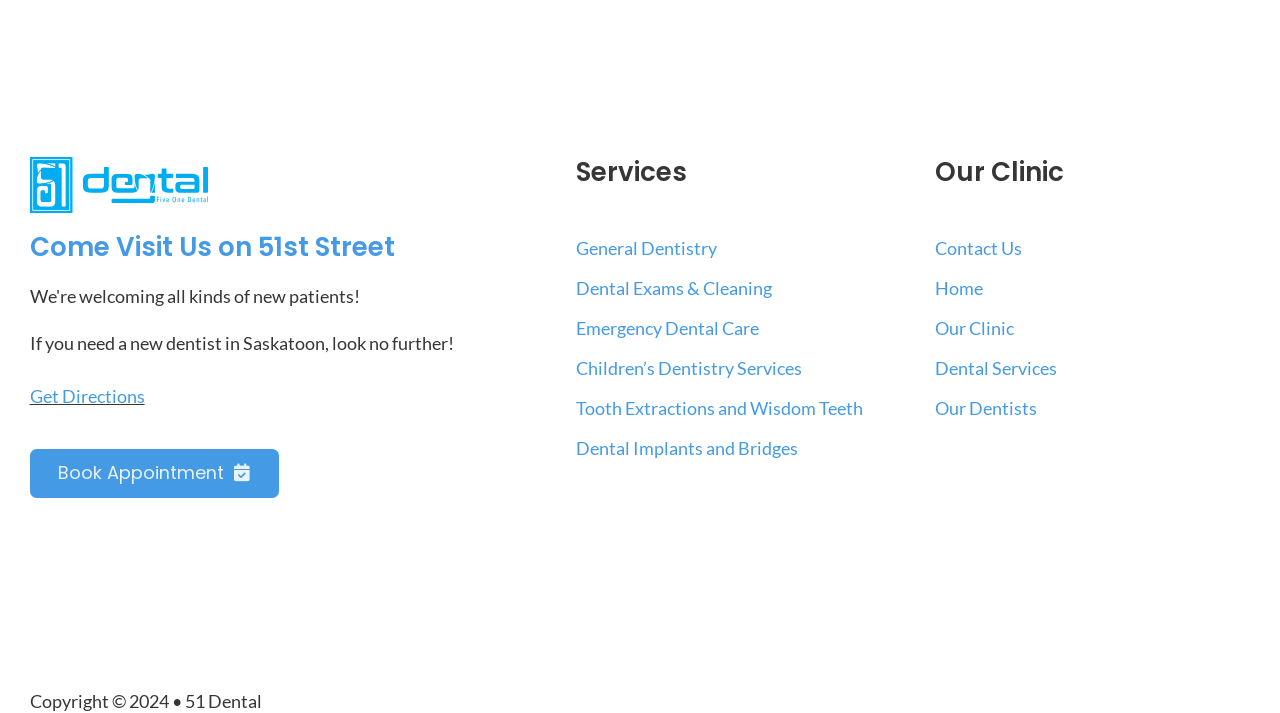Find the bounding box coordinates of the element I should click to carry out the following instruction: "View children's dentistry services".

[0.45, 0.5, 0.627, 0.531]